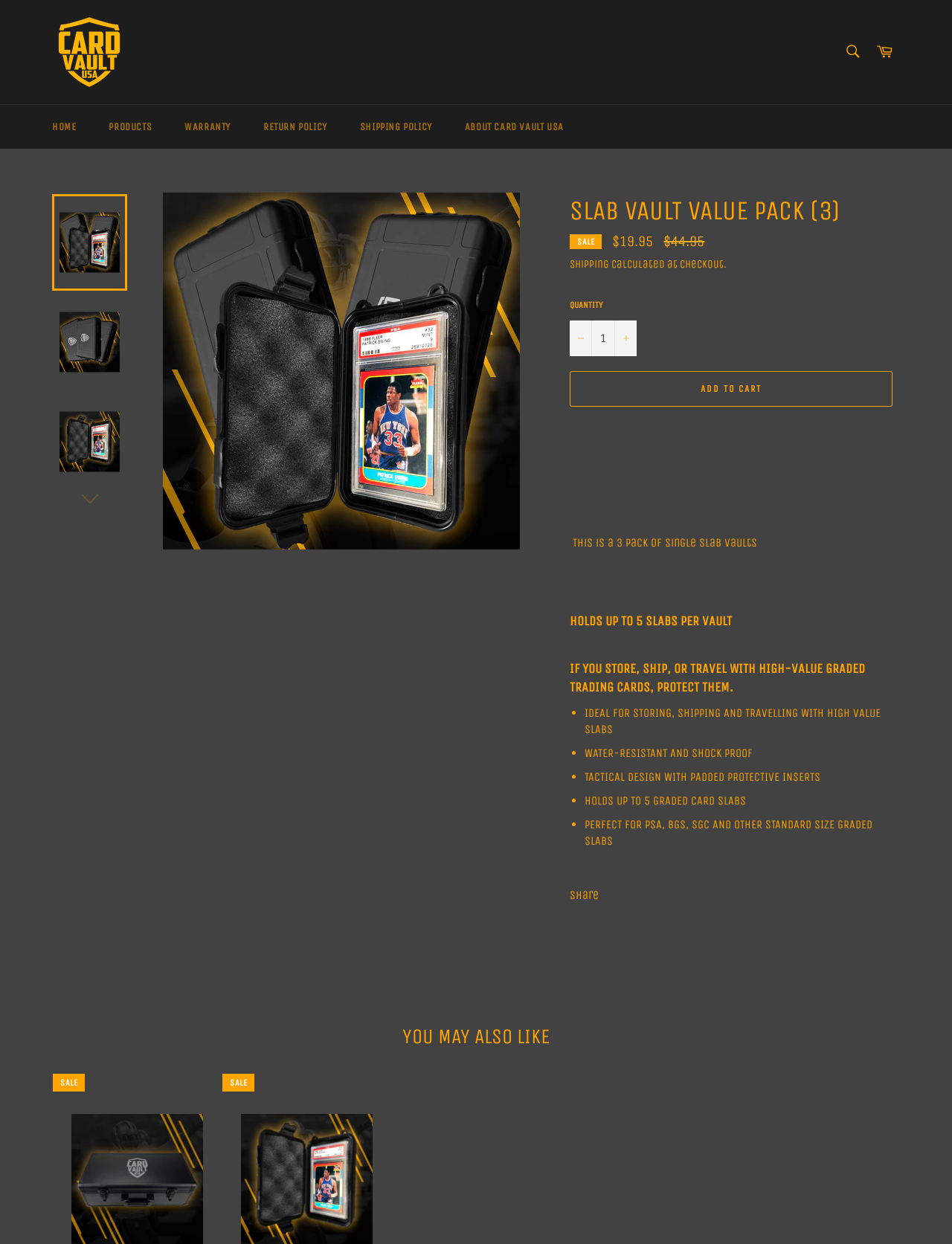Identify the bounding box coordinates of the specific part of the webpage to click to complete this instruction: "Add to cart".

[0.598, 0.298, 0.938, 0.327]